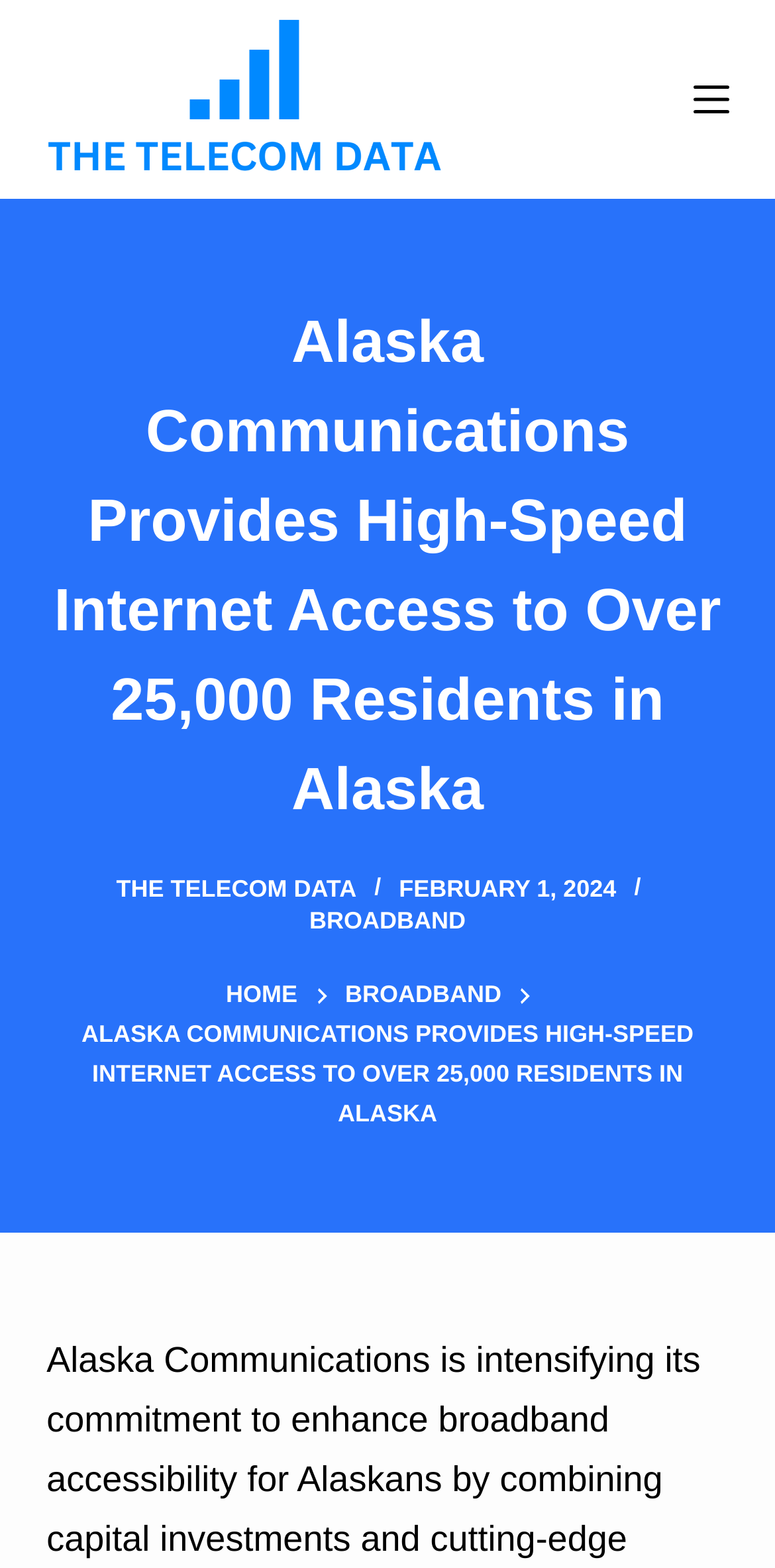What is the logo of the website?
Answer briefly with a single word or phrase based on the image.

The Telecom Data Logo